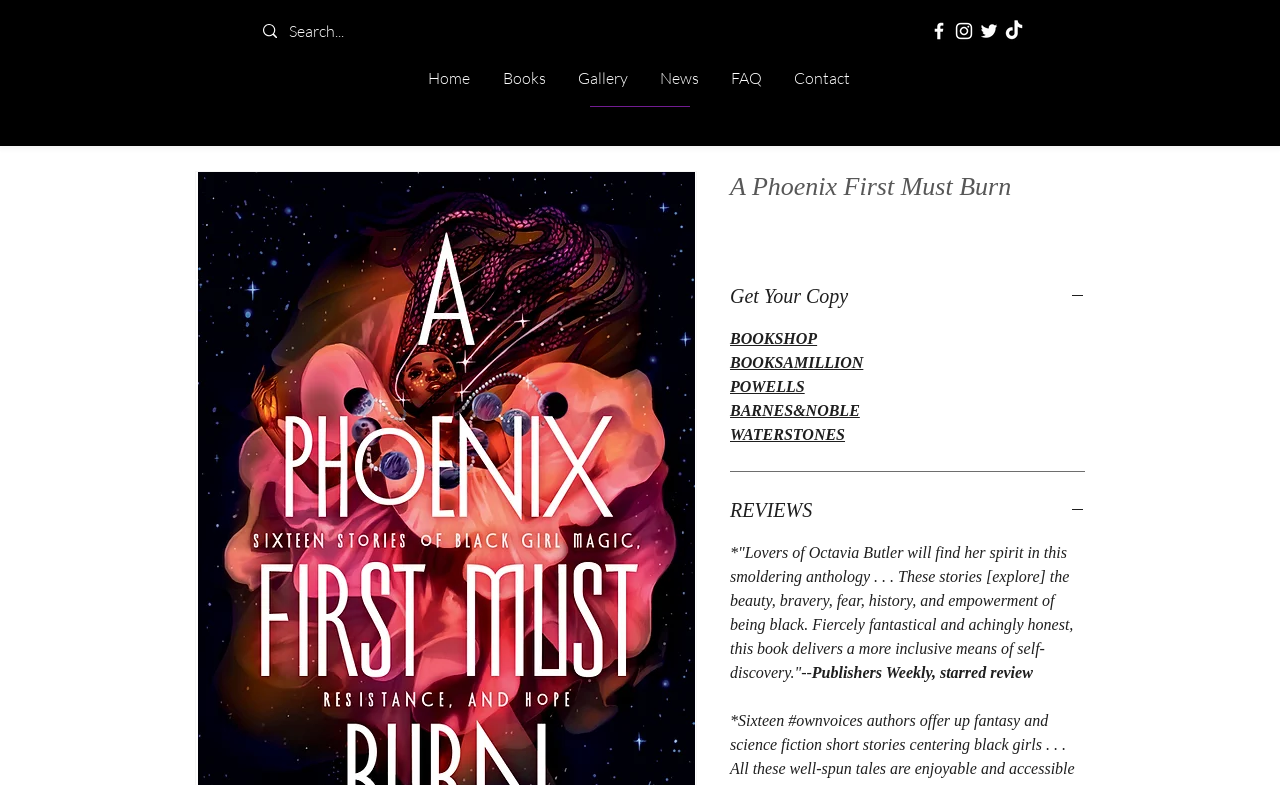Specify the bounding box coordinates of the area to click in order to follow the given instruction: "Go to Home page."

[0.323, 0.079, 0.381, 0.121]